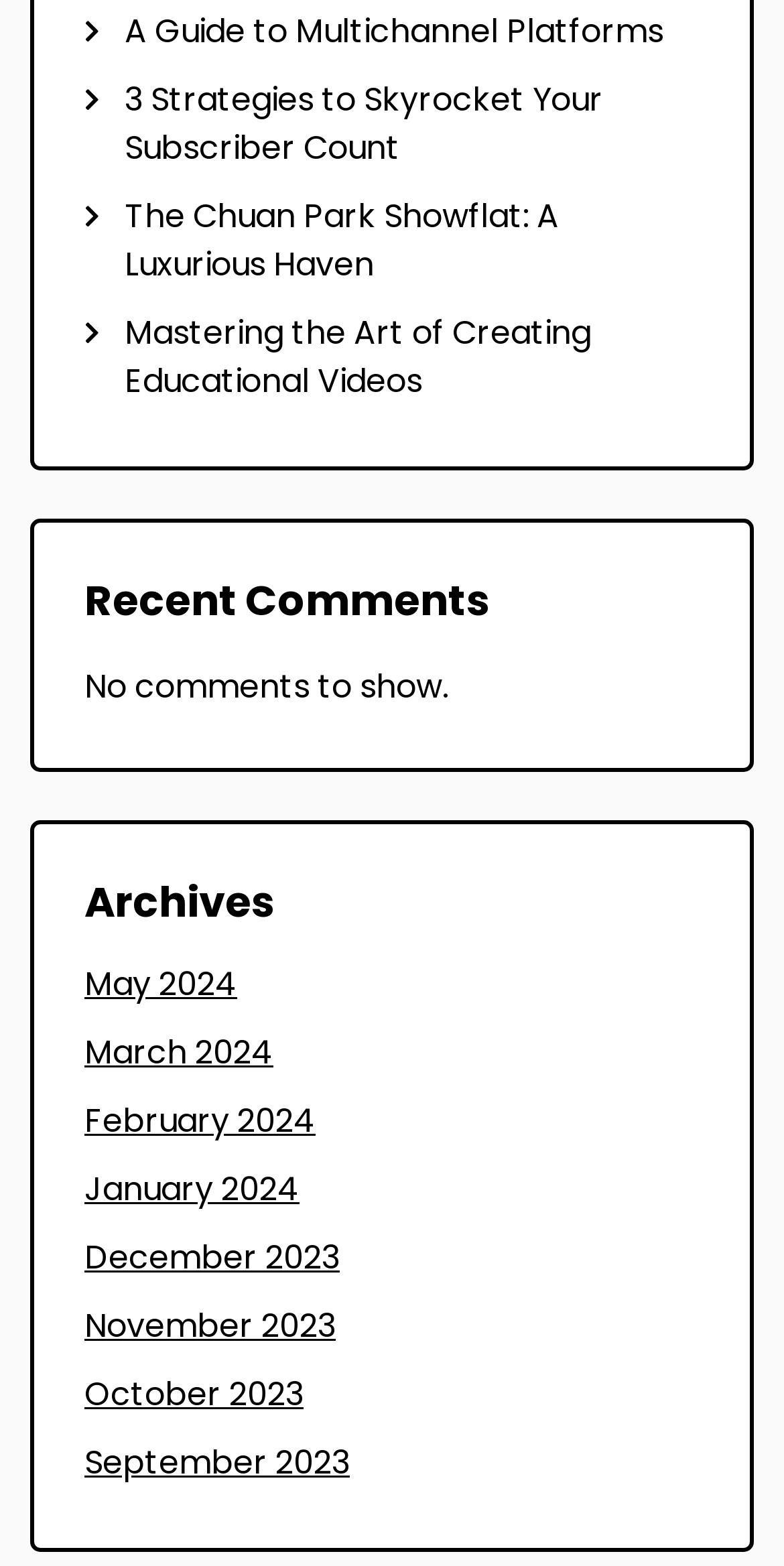Could you specify the bounding box coordinates for the clickable section to complete the following instruction: "Learn about creating educational videos"?

[0.159, 0.198, 0.754, 0.258]